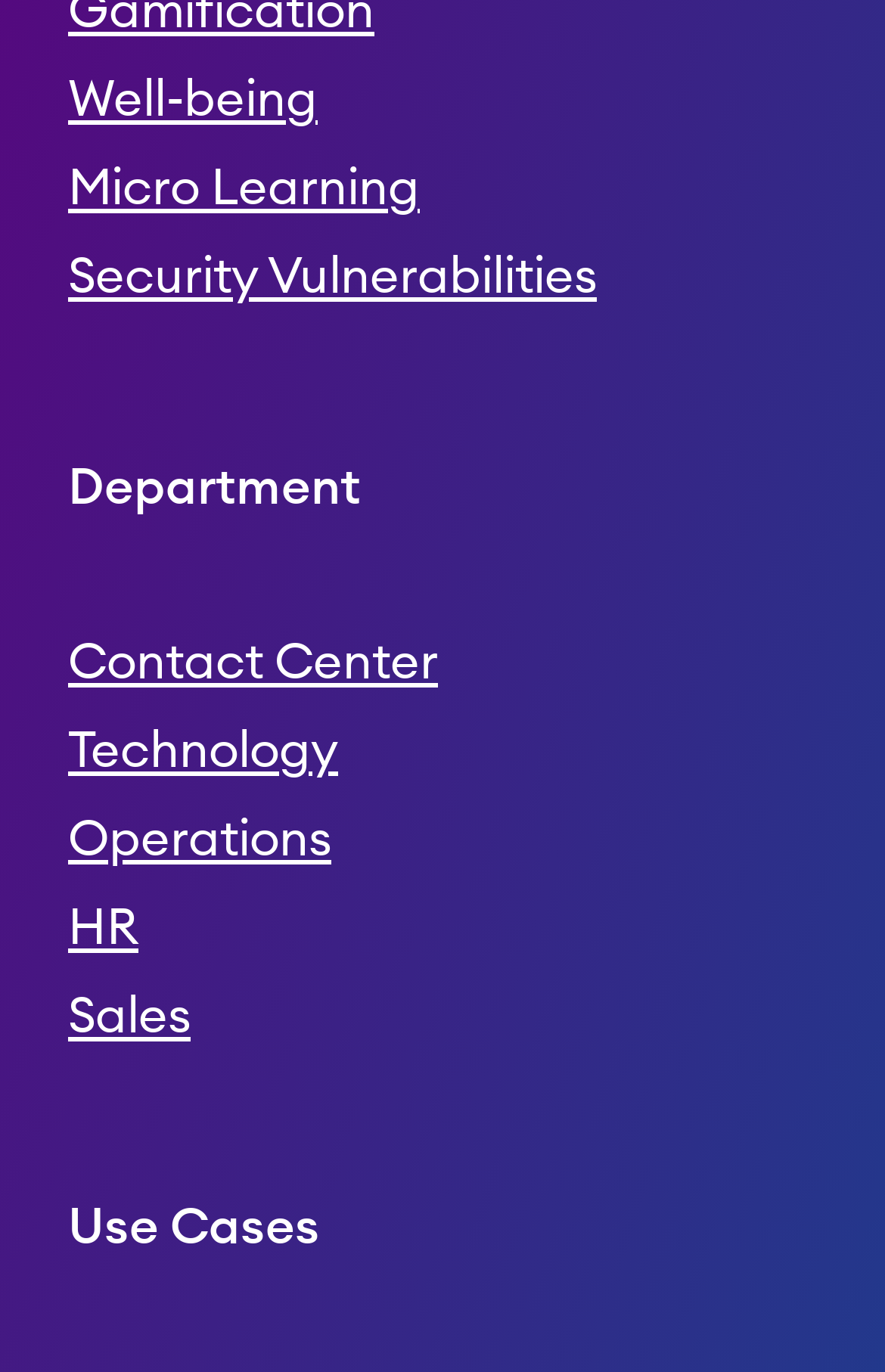Kindly provide the bounding box coordinates of the section you need to click on to fulfill the given instruction: "click the second social media link".

None